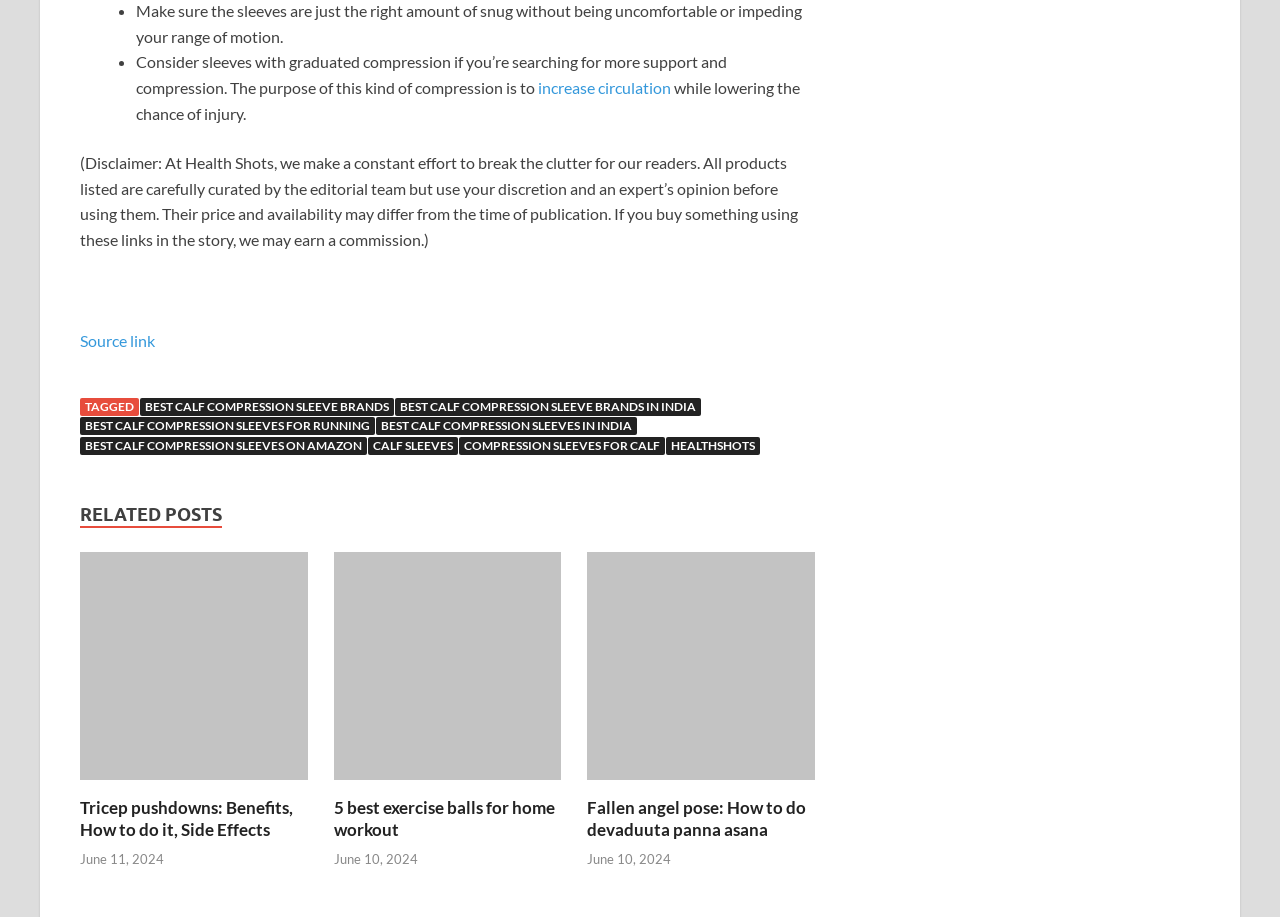Please provide a comprehensive answer to the question based on the screenshot: What is the purpose of graduated compression sleeves?

According to the text, 'Consider sleeves with graduated compression if you’re searching for more support and compression. The purpose of this kind of compression is to increase circulation while lowering the chance of injury.'